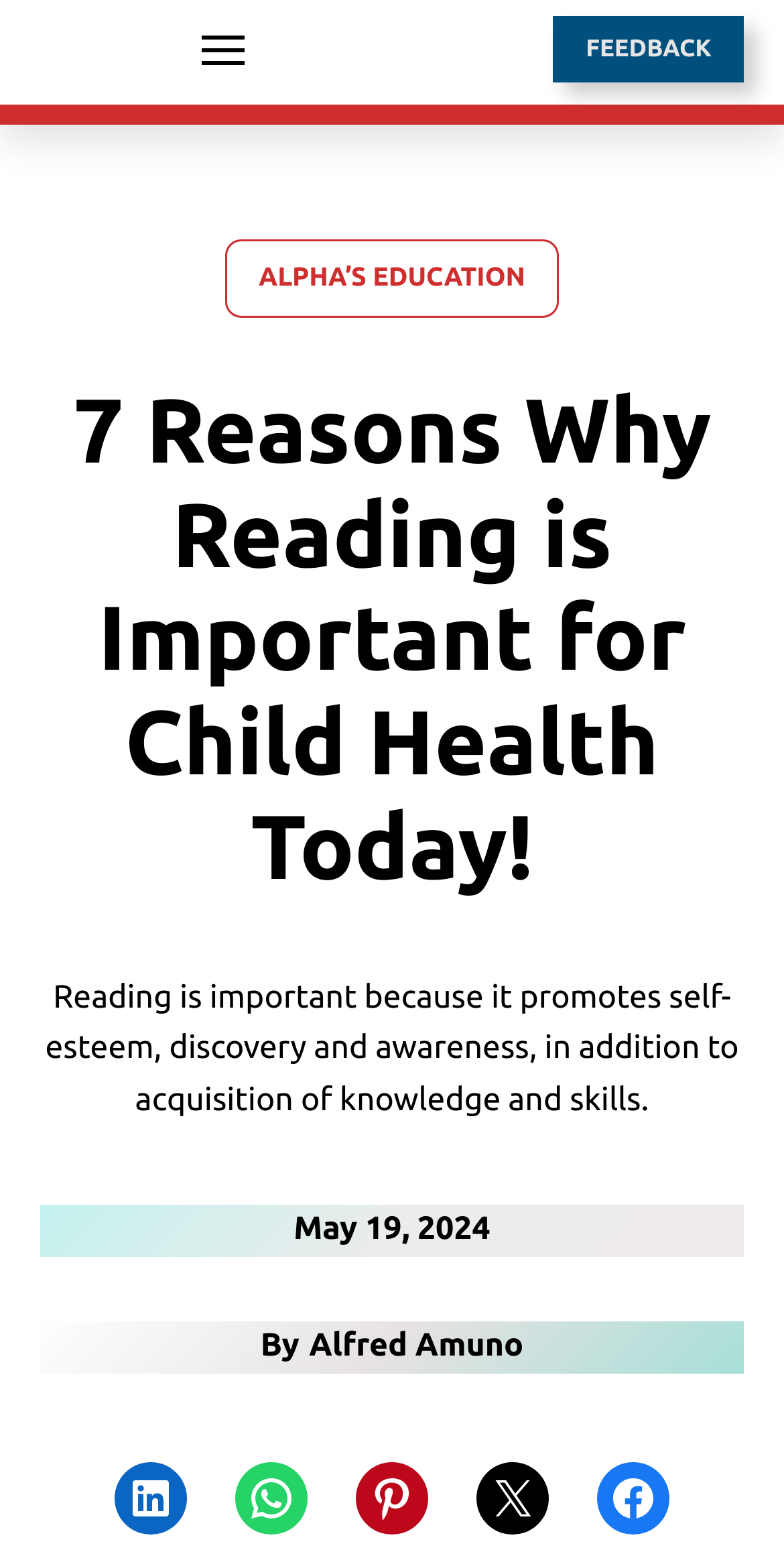Please provide a brief answer to the question using only one word or phrase: 
What is the topic of the article?

Importance of reading for child health